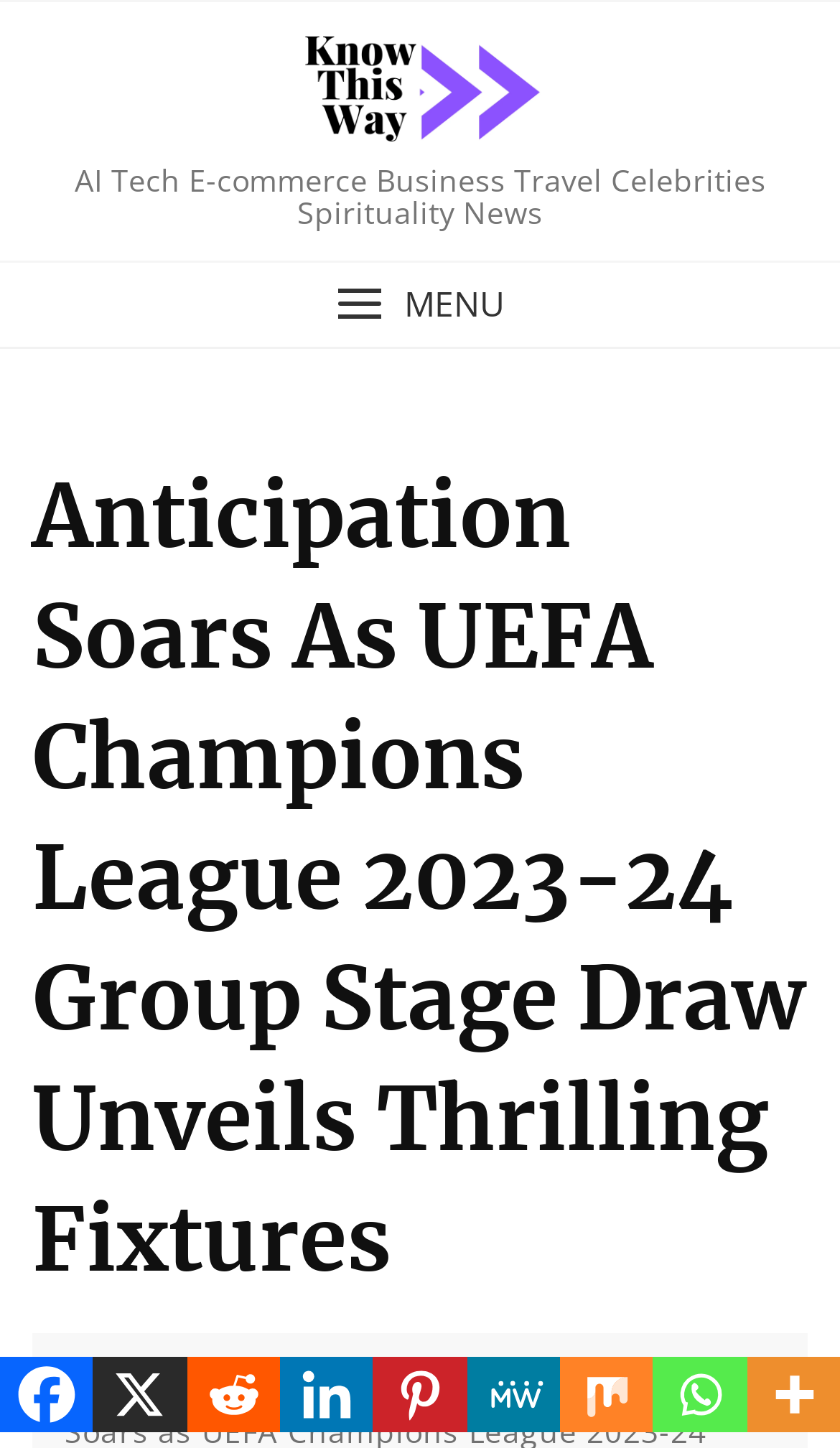How many social media links are present at the bottom?
Please provide a detailed and thorough answer to the question.

The webpage has links to Facebook, X, Reddit, Linkedin, Pinterest, MeWe, Mix, Whatsapp, and More at the bottom, which are 9 social media links in total.